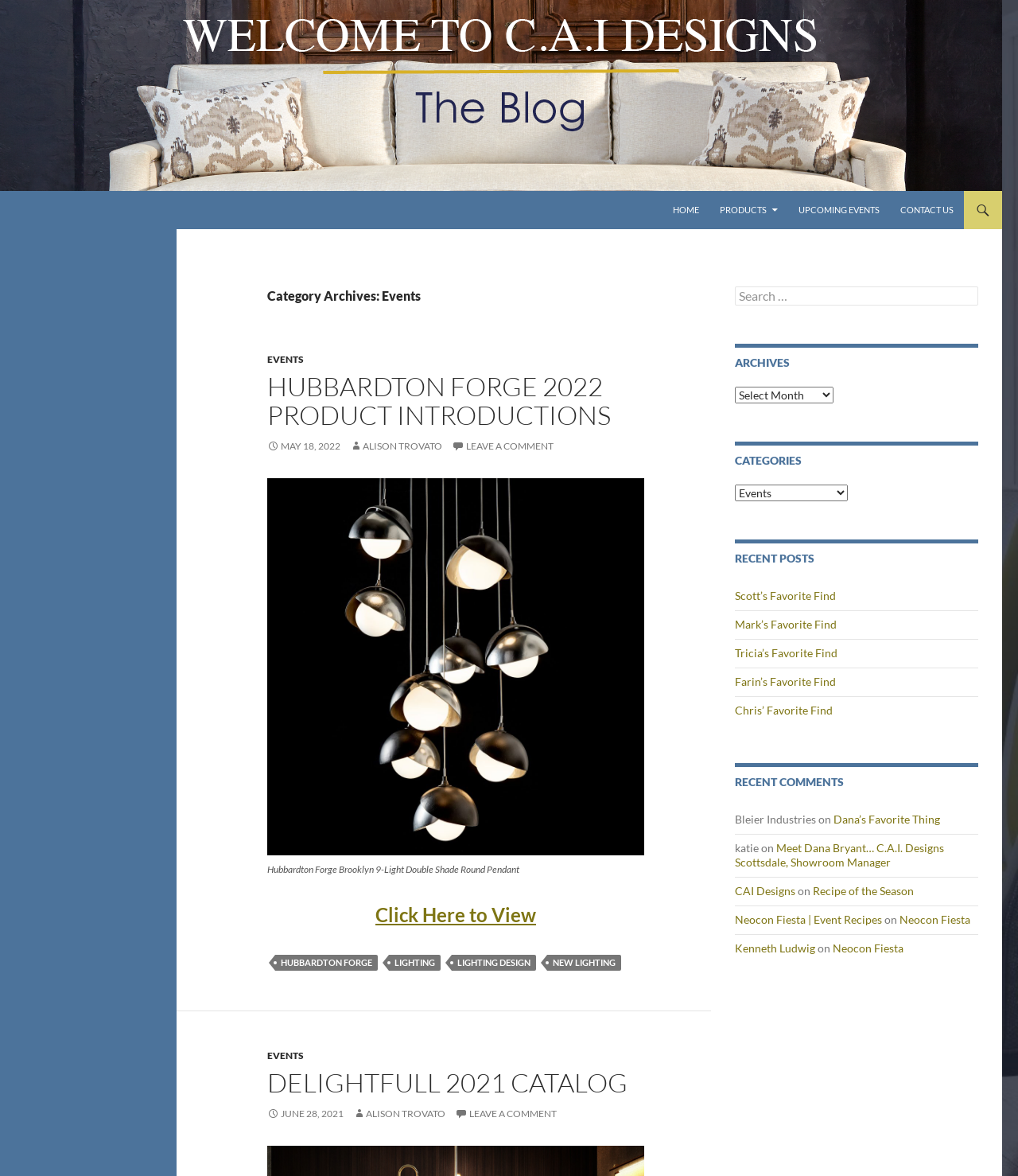For the given element description Leave a comment, determine the bounding box coordinates of the UI element. The coordinates should follow the format (top-left x, top-left y, bottom-right x, bottom-right y) and be within the range of 0 to 1.

[0.444, 0.374, 0.544, 0.384]